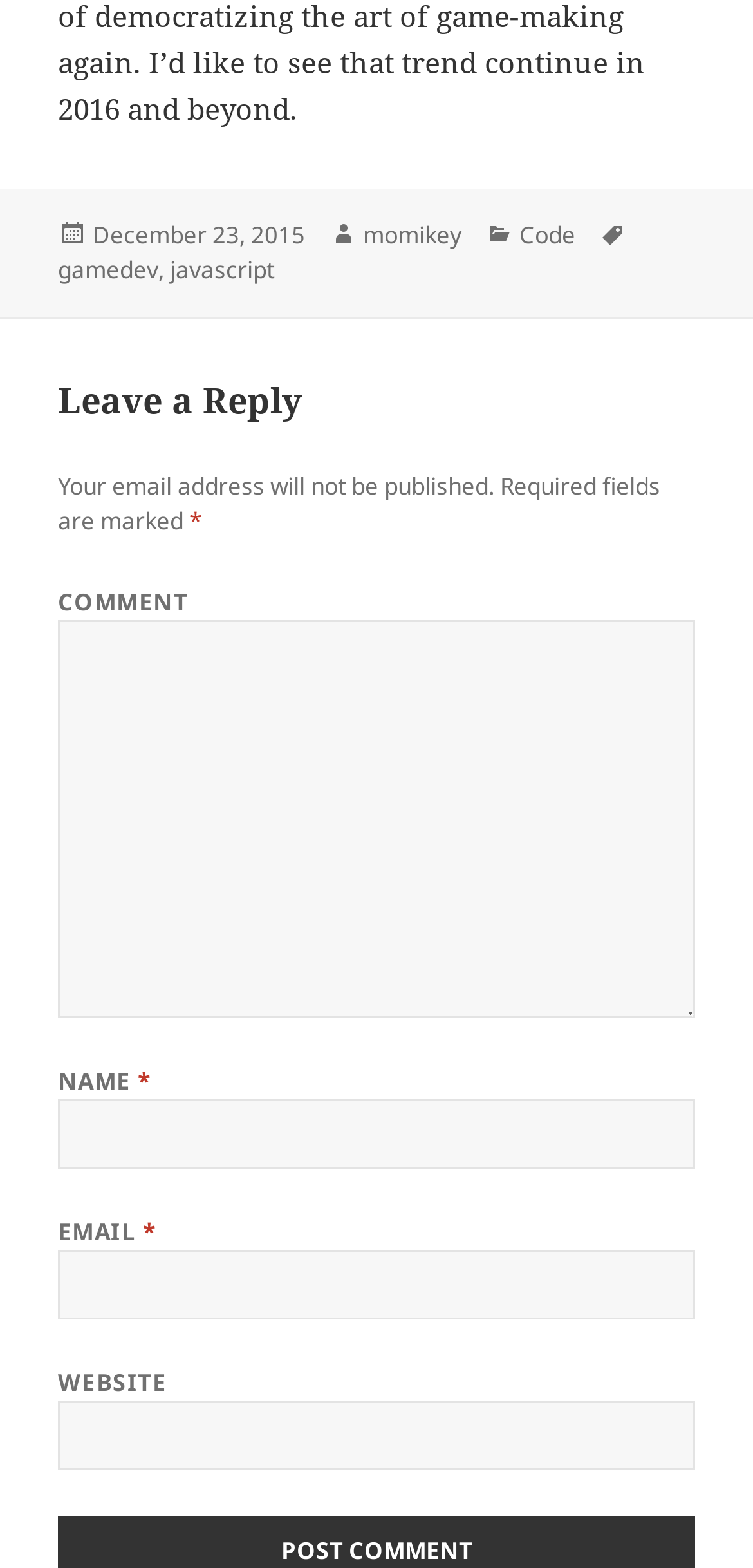Identify the bounding box coordinates of the HTML element based on this description: "December 23, 2015December 14, 2015".

[0.123, 0.139, 0.405, 0.161]